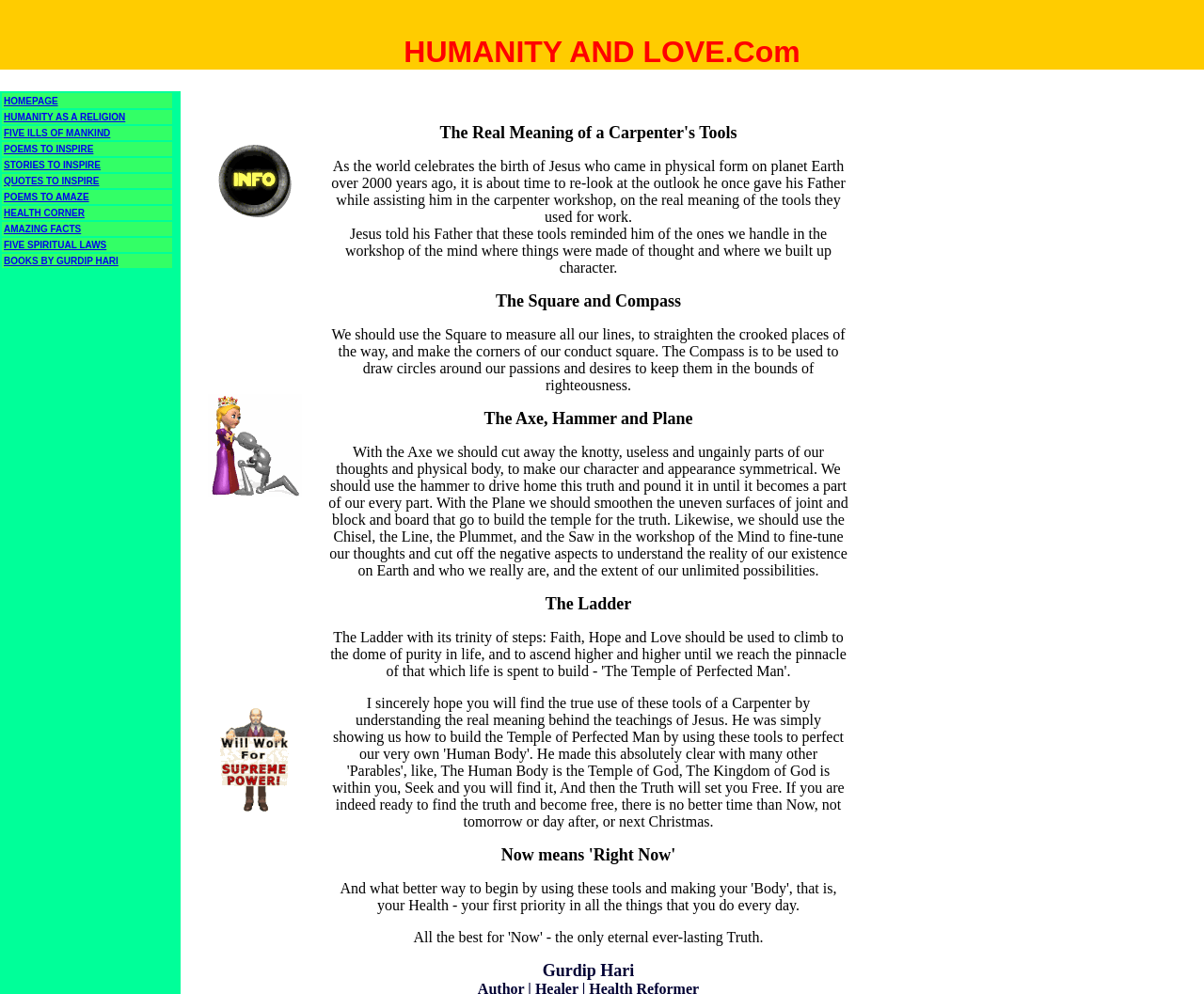Please find the bounding box coordinates of the clickable region needed to complete the following instruction: "Visit HUMANITY AS A RELIGION". The bounding box coordinates must consist of four float numbers between 0 and 1, i.e., [left, top, right, bottom].

[0.002, 0.111, 0.143, 0.125]